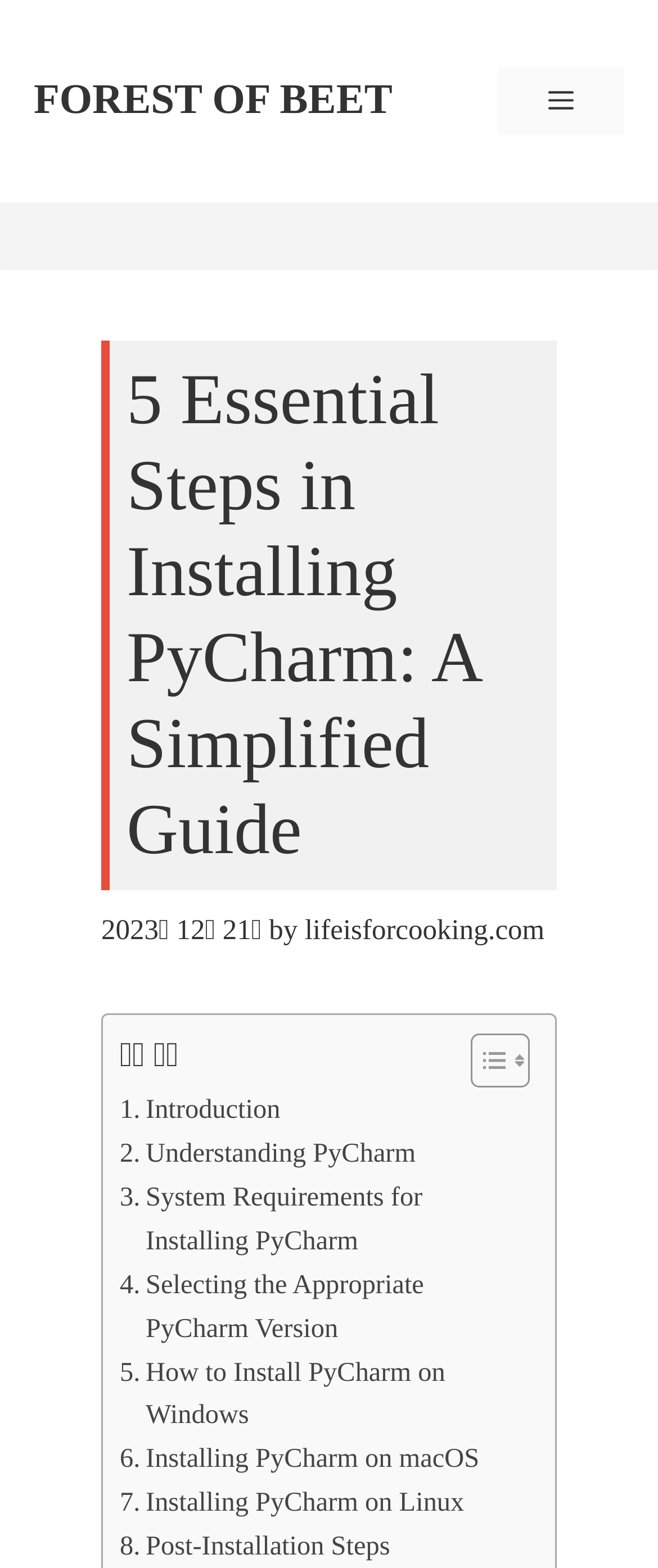Provide the bounding box coordinates of the HTML element described as: "Introduction". The bounding box coordinates should be four float numbers between 0 and 1, i.e., [left, top, right, bottom].

[0.182, 0.695, 0.426, 0.723]